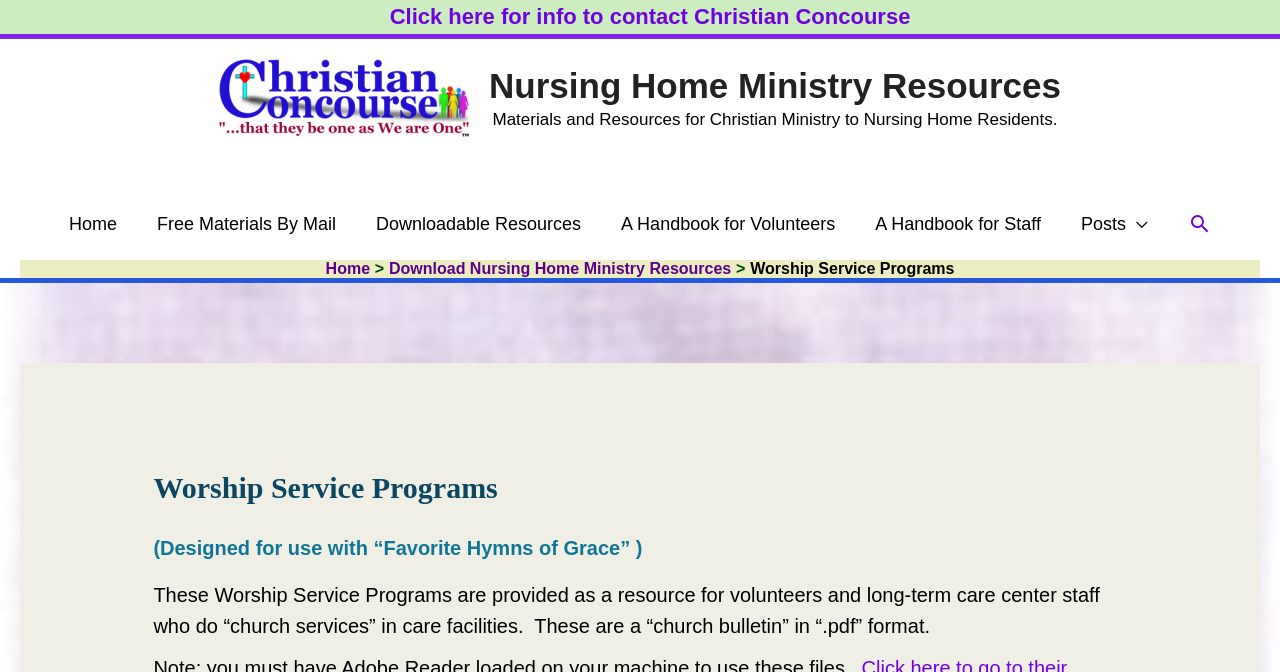What is the name of the hymns collection used with the worship service programs?
Please answer using one word or phrase, based on the screenshot.

Favorite Hymns of Grace